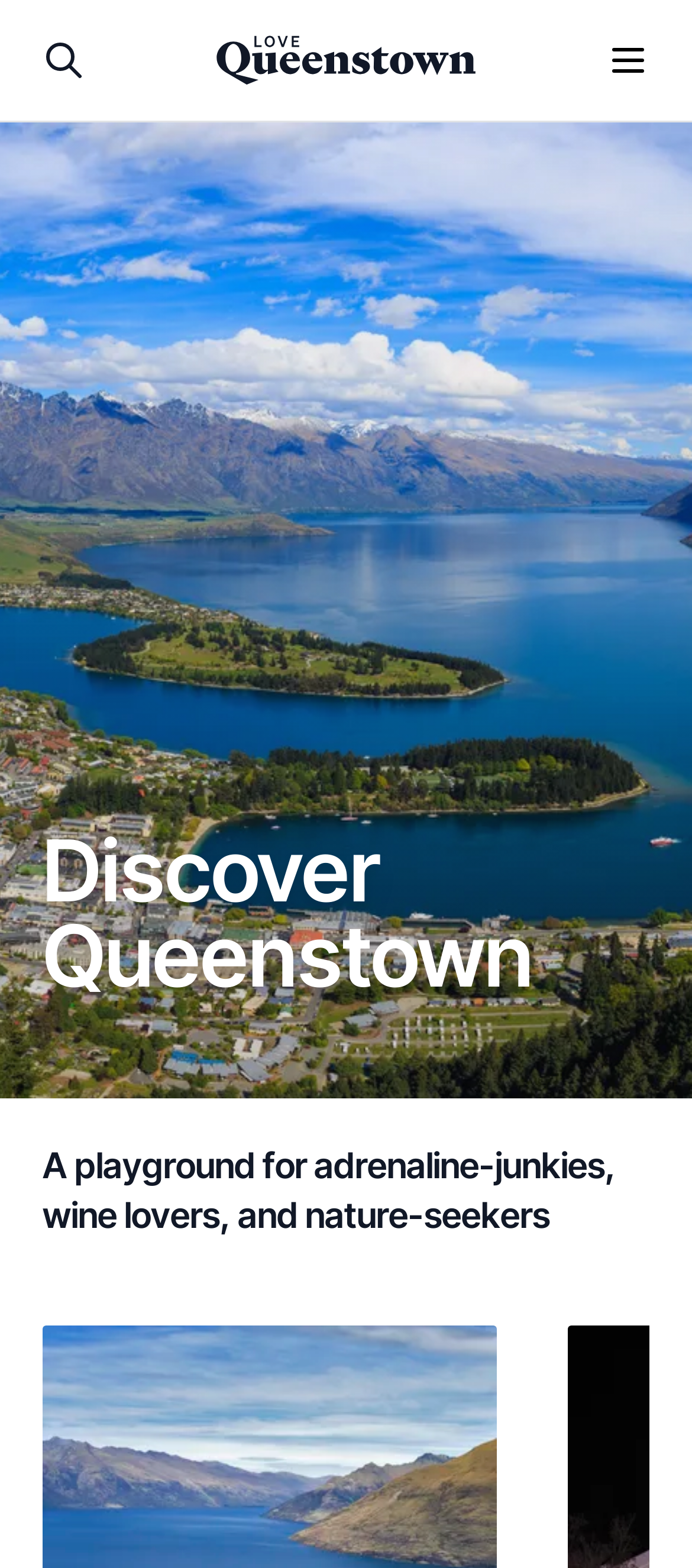Is the webpage about a specific location?
Please provide a comprehensive answer based on the information in the image.

The webpage's content, including the image of an aerial view of Queenstown and the heading 'Discover Queenstown', clearly indicates that the webpage is about a specific location, which is Queenstown.